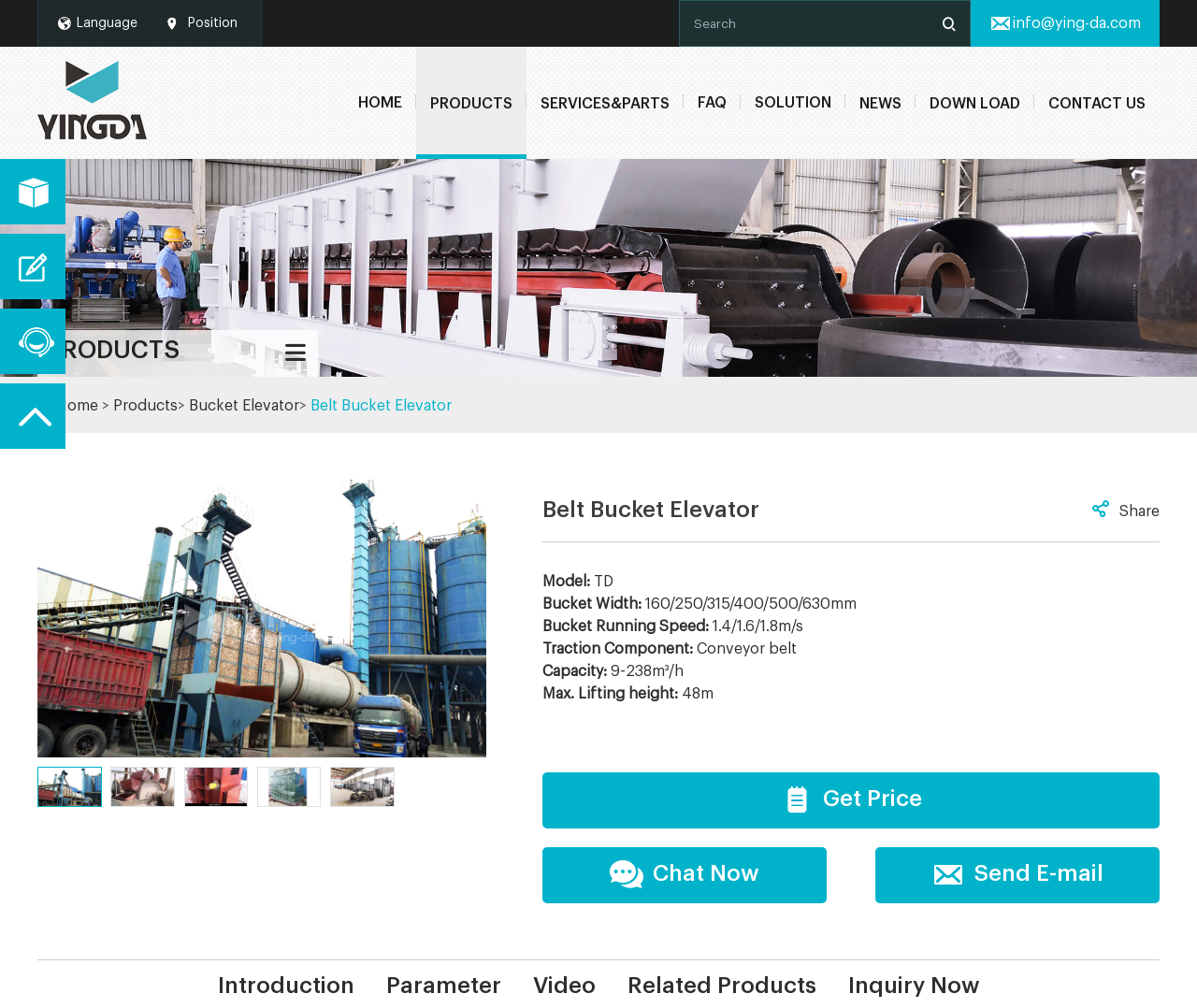Identify the bounding box coordinates of the region I need to click to complete this instruction: "Chat Now".

[0.453, 0.841, 0.69, 0.897]